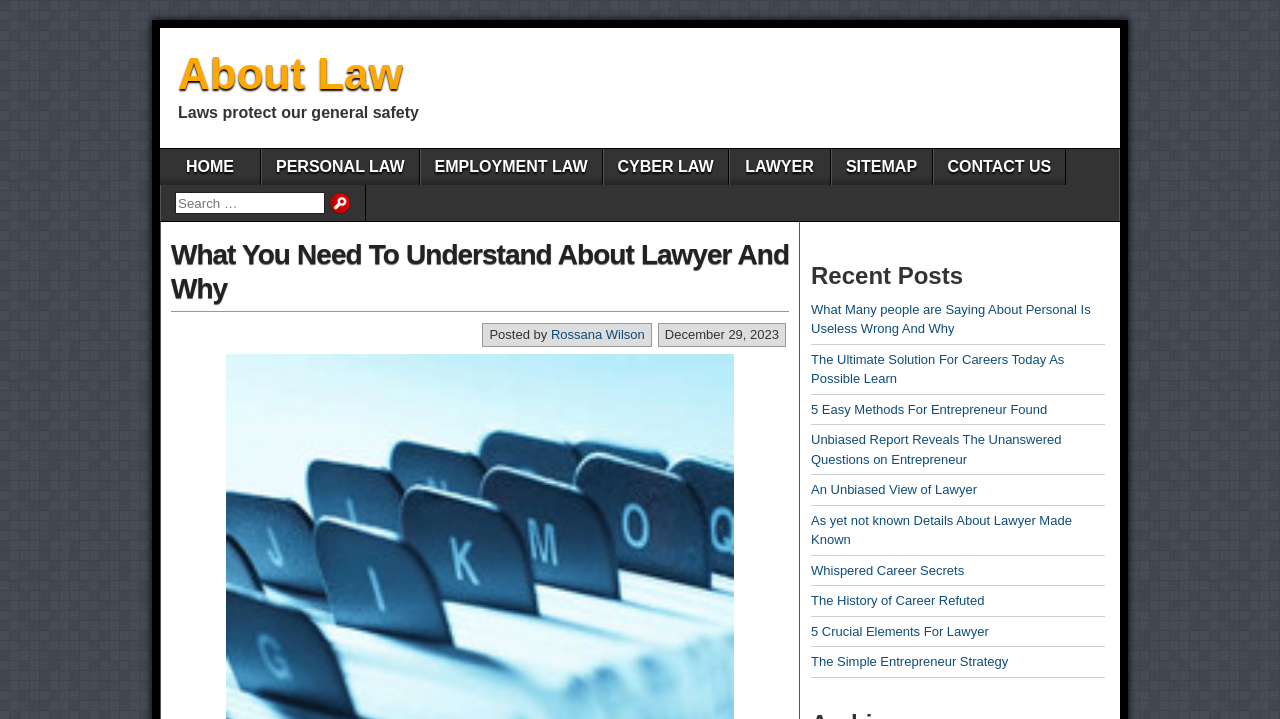Illustrate the webpage with a detailed description.

This webpage is about law-related topics, with a focus on understanding lawyers and their roles. At the top, there is a heading "About Law" which is also a link. Below it, there is a brief statement "Laws protect our general safety". 

On the top navigation bar, there are several links, including "HOME", "PERSONAL LAW", "EMPLOYMENT LAW", "CYBER LAW", "LAWYER", "SITEMAP", and "CONTACT US", arranged from left to right. 

To the right of the navigation bar, there is a search box with a "Search" button. 

Below the navigation bar, there is a main heading "What You Need To Understand About Lawyer And Why", which is also a link. This heading is followed by a date "December 29, 2023", and the author's name "Rossana Wilson". 

On the right side of the page, there is a section titled "Recent Posts", which lists several links to articles, including "What Many people are Saying About Personal Is Useless Wrong And Why", "The Ultimate Solution For Careers Today As Possible Learn", and several others. These links are arranged vertically, with the most recent post at the top.